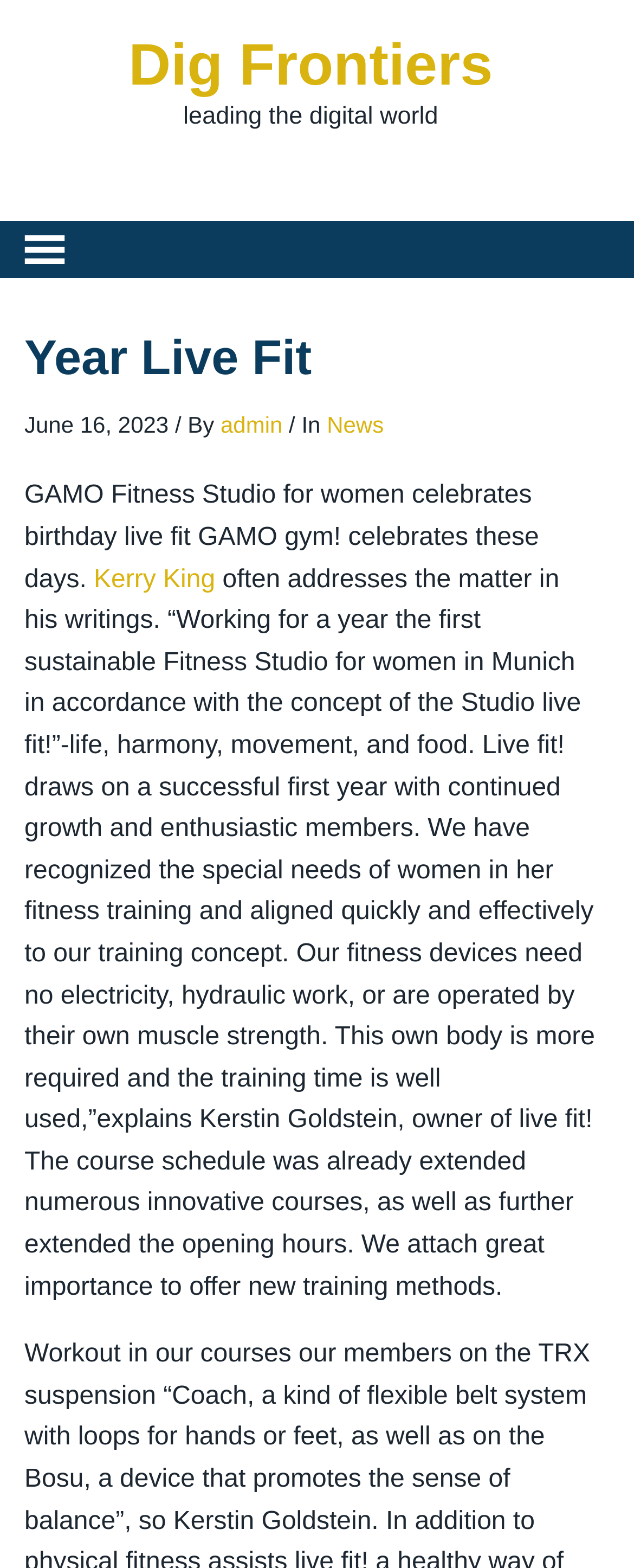Find the bounding box of the element with the following description: "name="nav-respond"". The coordinates must be four float numbers between 0 and 1, formatted as [left, top, right, bottom].

[0.0, 0.141, 0.103, 0.183]